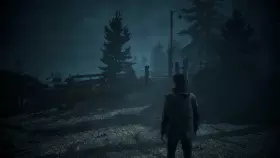Describe all the elements in the image with great detail.

This image is a captivating screenshot from the game "Alan Wake Remastered," showcasing a dark and atmospheric outdoor scene. The foreground features the silhouette of the main character, Alan, standing on a gravel path, surrounded by dense trees and a misty backdrop that adds to the eerie ambiance. The lighting is dim and moody, emphasizing the sense of mystery and adventure prevalent in the game. In the distance, faint outlines of structures are visible, hinting at the game's suspense-filled narrative and exploration elements, typical of its survival, adventure, and horror genres.